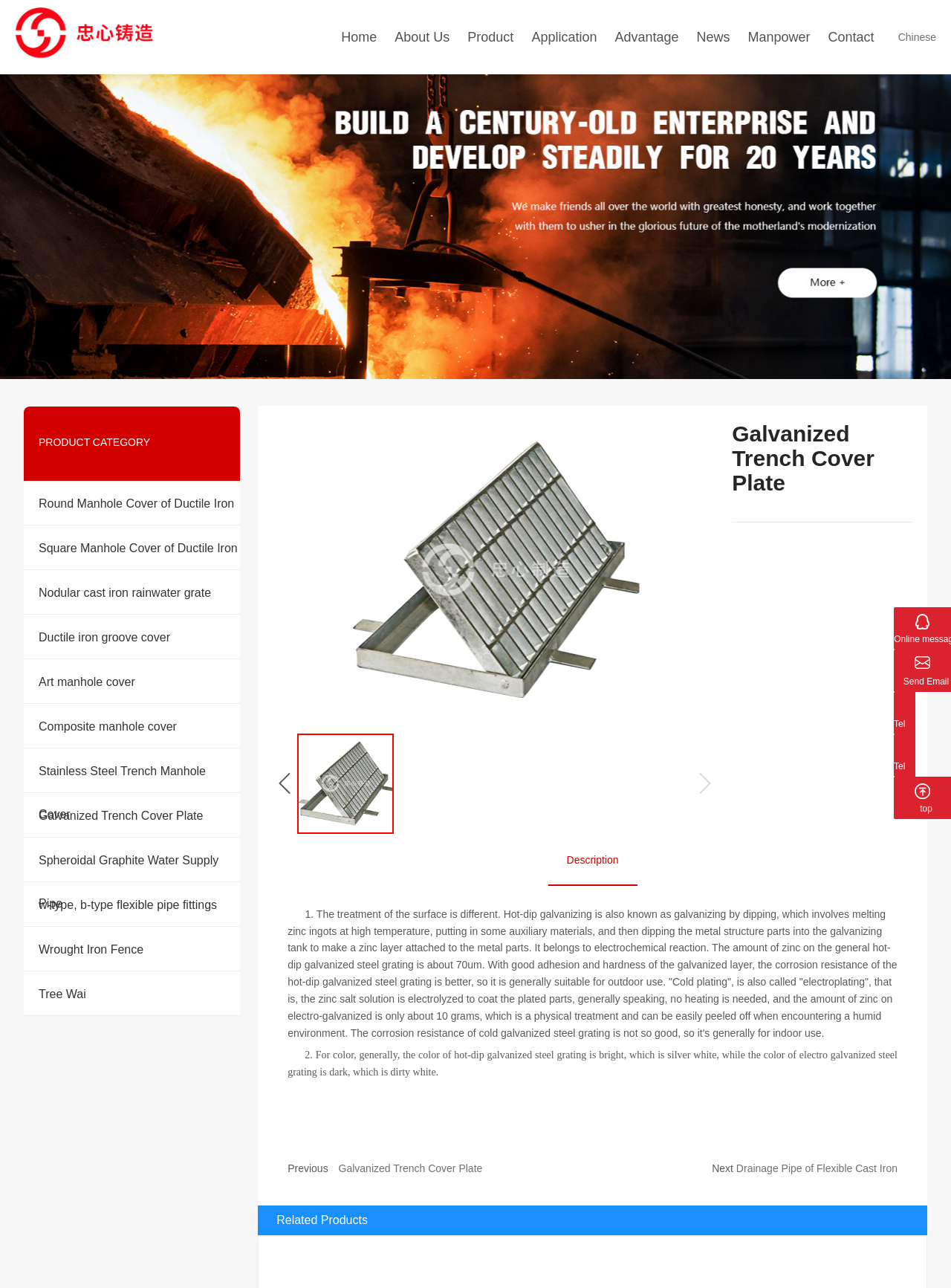How many types of manhole covers are listed?
Utilize the image to construct a detailed and well-explained answer.

There are six types of manhole covers listed, including Round Manhole Cover of Ductile Iron, Square Manhole Cover of Ductile Iron, Nodular cast iron rainwater grate, Ductile iron groove cover, Art manhole cover, and Composite manhole cover.